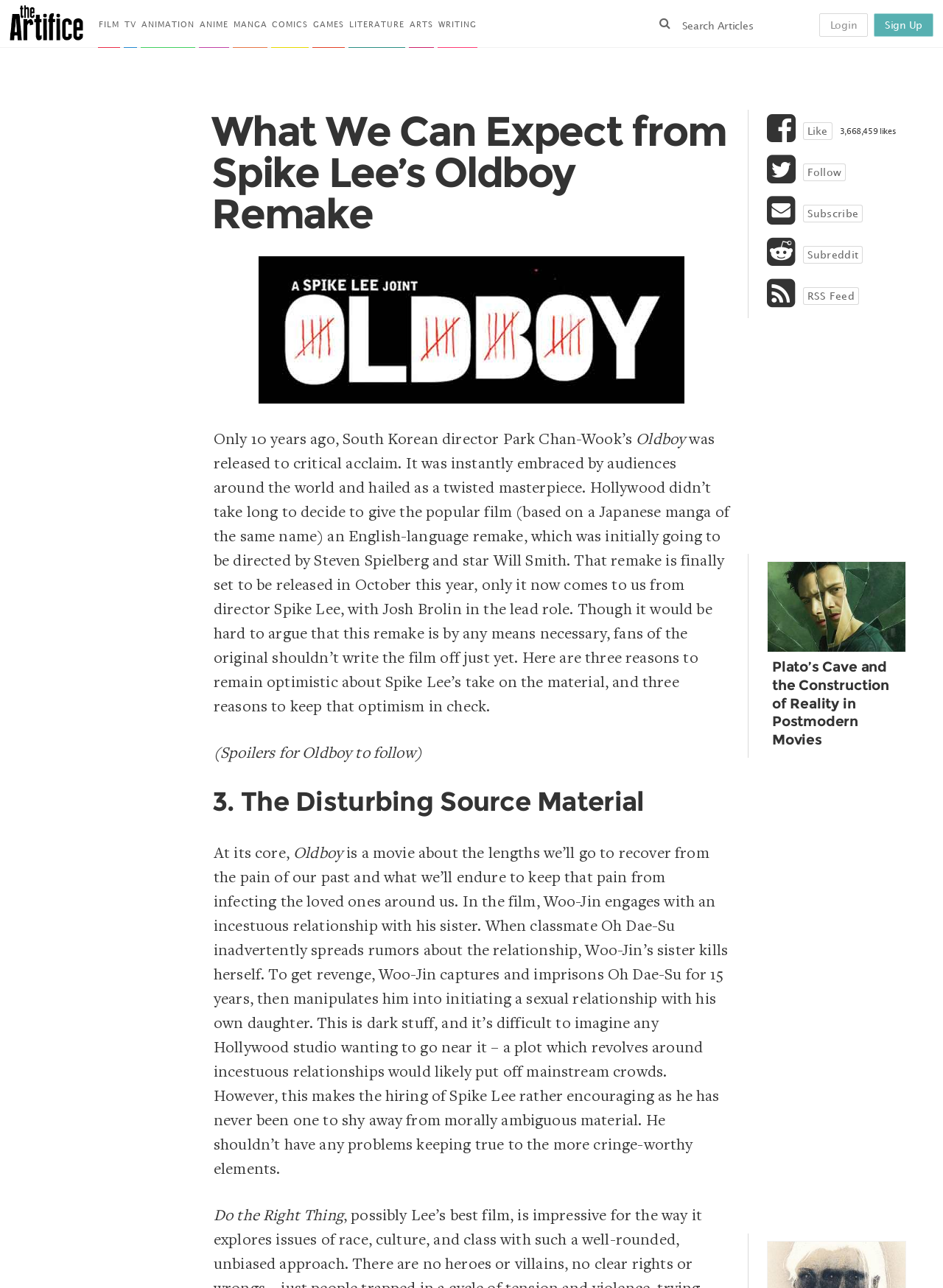Please extract the primary headline from the webpage.

What We Can Expect from Spike Lee’s Oldboy Remake